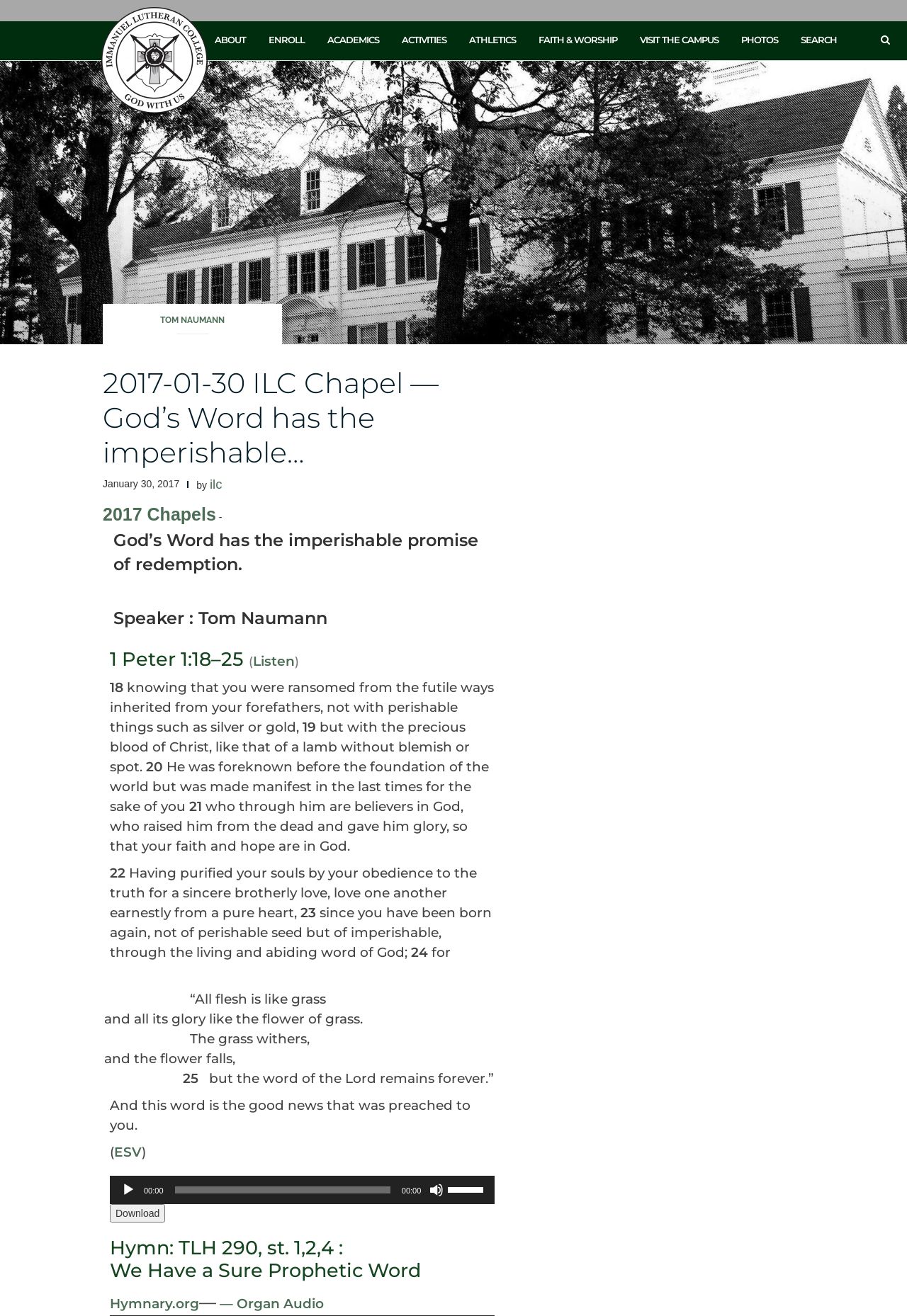Please find the bounding box coordinates for the clickable element needed to perform this instruction: "Click the 'ABOUT' link".

[0.237, 0.026, 0.271, 0.055]